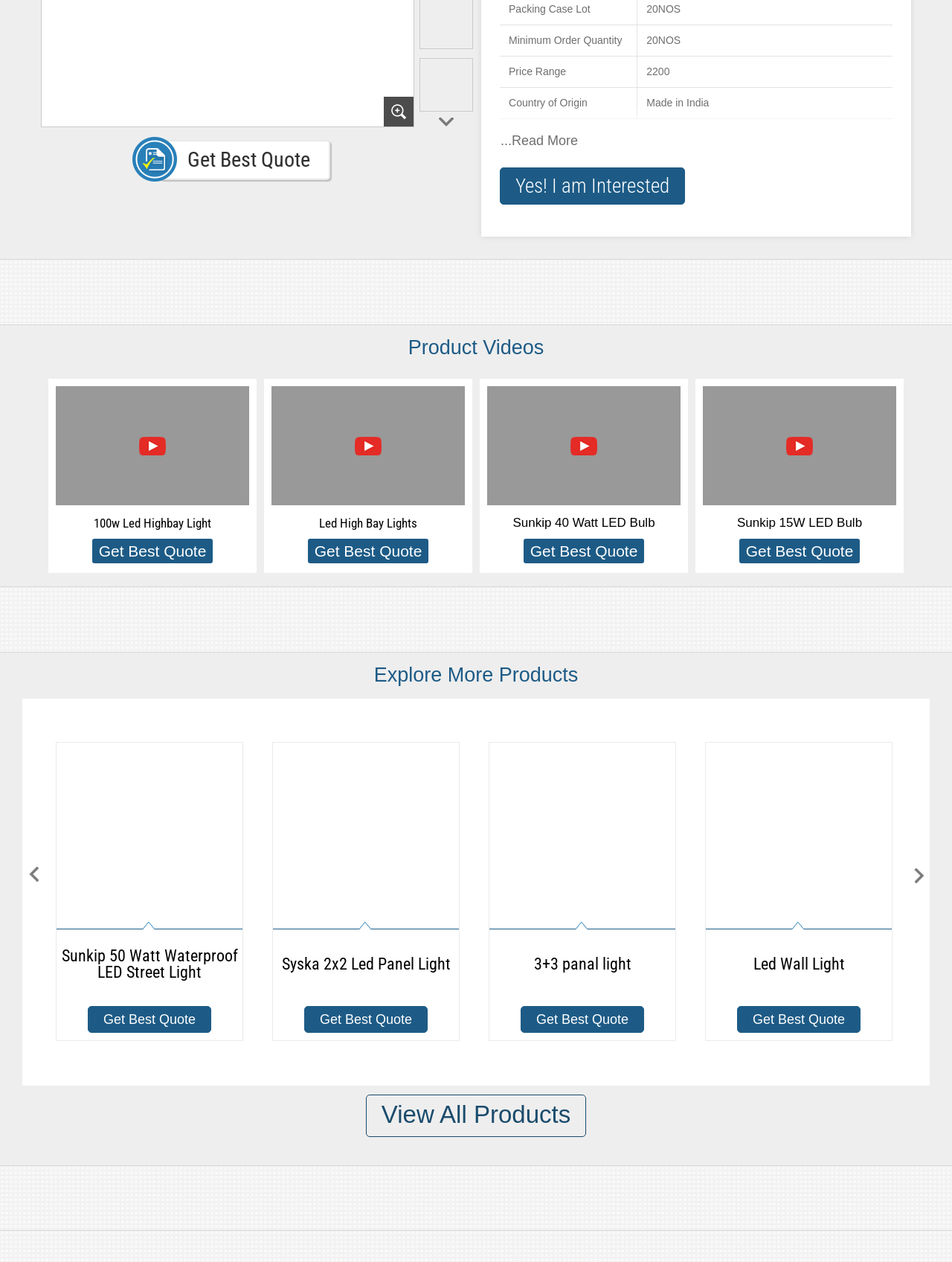Predict the bounding box coordinates of the area that should be clicked to accomplish the following instruction: "View all products". The bounding box coordinates should consist of four float numbers between 0 and 1, i.e., [left, top, right, bottom].

[0.384, 0.867, 0.616, 0.901]